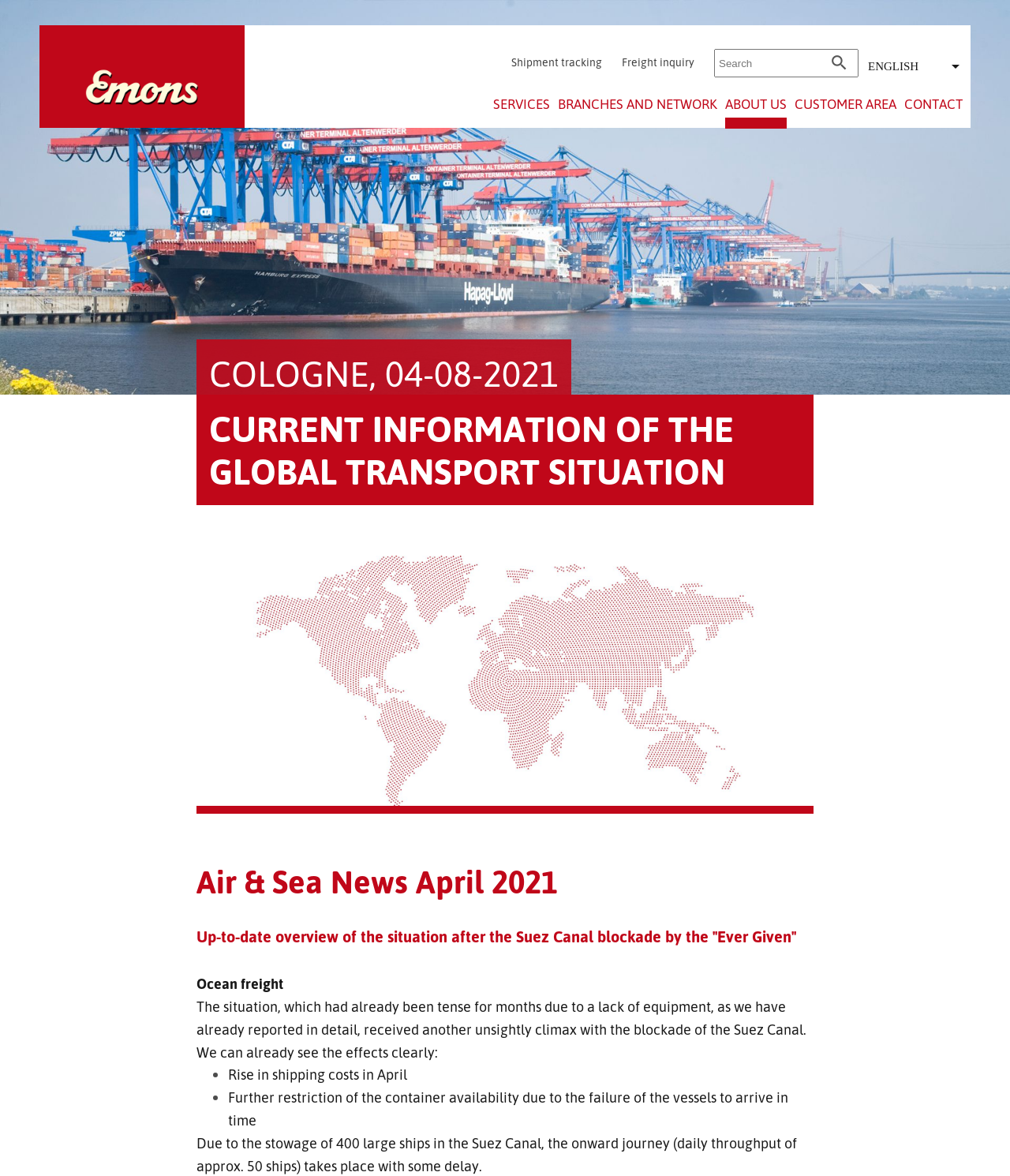Please reply to the following question using a single word or phrase: 
What is the text on the topmost link?

Imprint